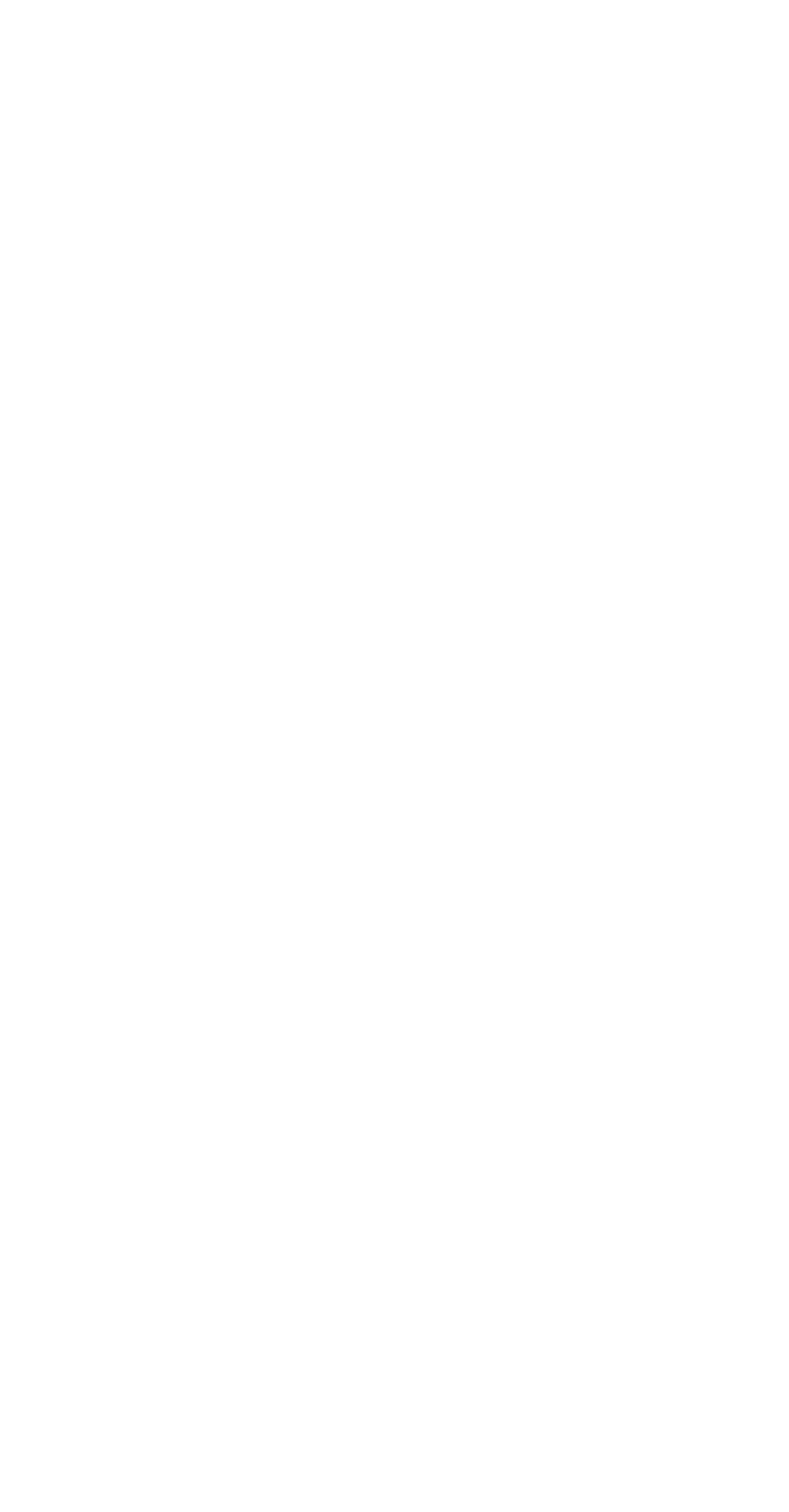Please find the bounding box coordinates of the element that you should click to achieve the following instruction: "visit Fisher House". The coordinates should be presented as four float numbers between 0 and 1: [left, top, right, bottom].

[0.085, 0.617, 0.39, 0.647]